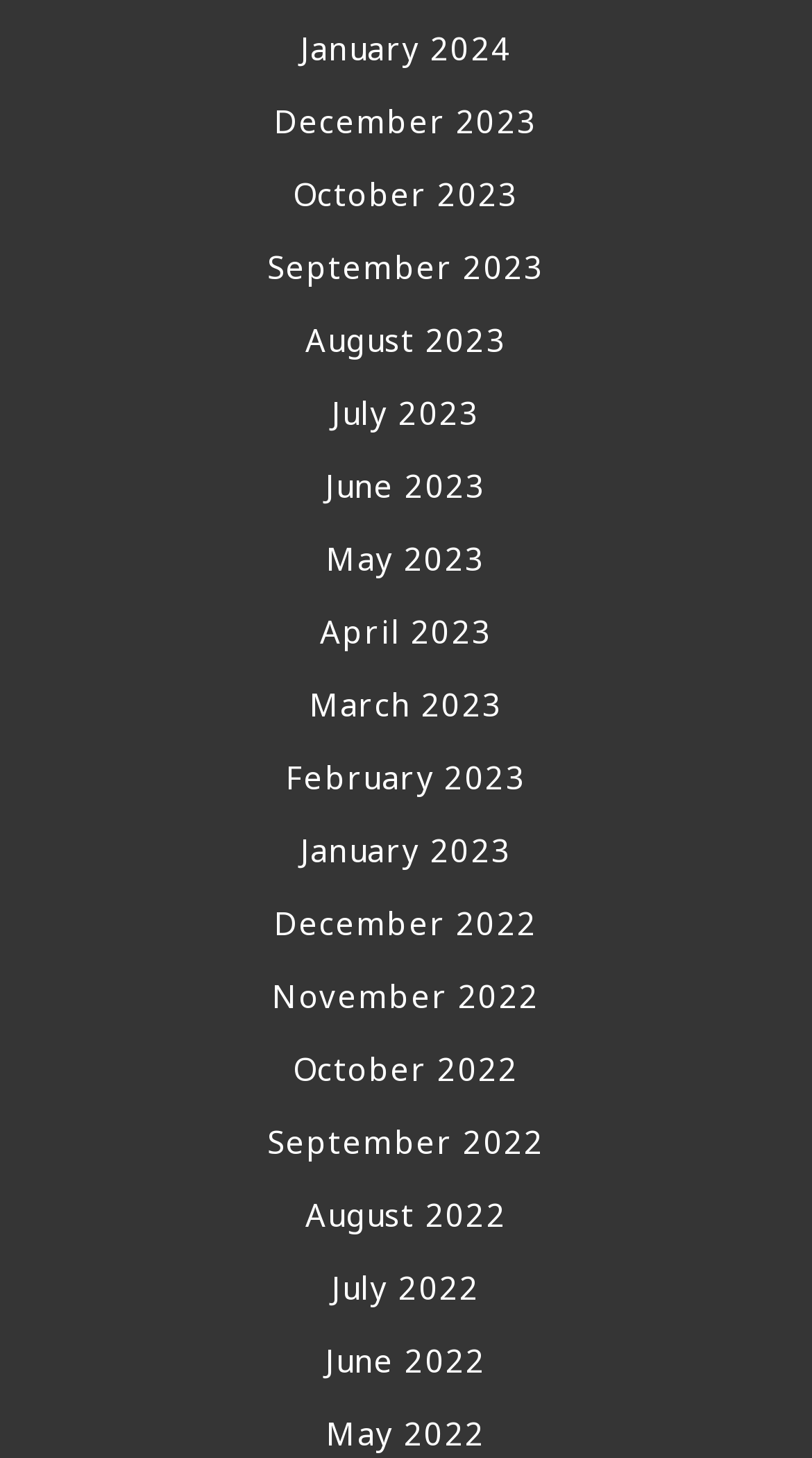Are the months listed in chronological order?
Please answer the question with a detailed response using the information from the screenshot.

I examined the list of links on the webpage and found that the months are listed in chronological order, from the latest month (January 2024) to the earliest month (June 2022).